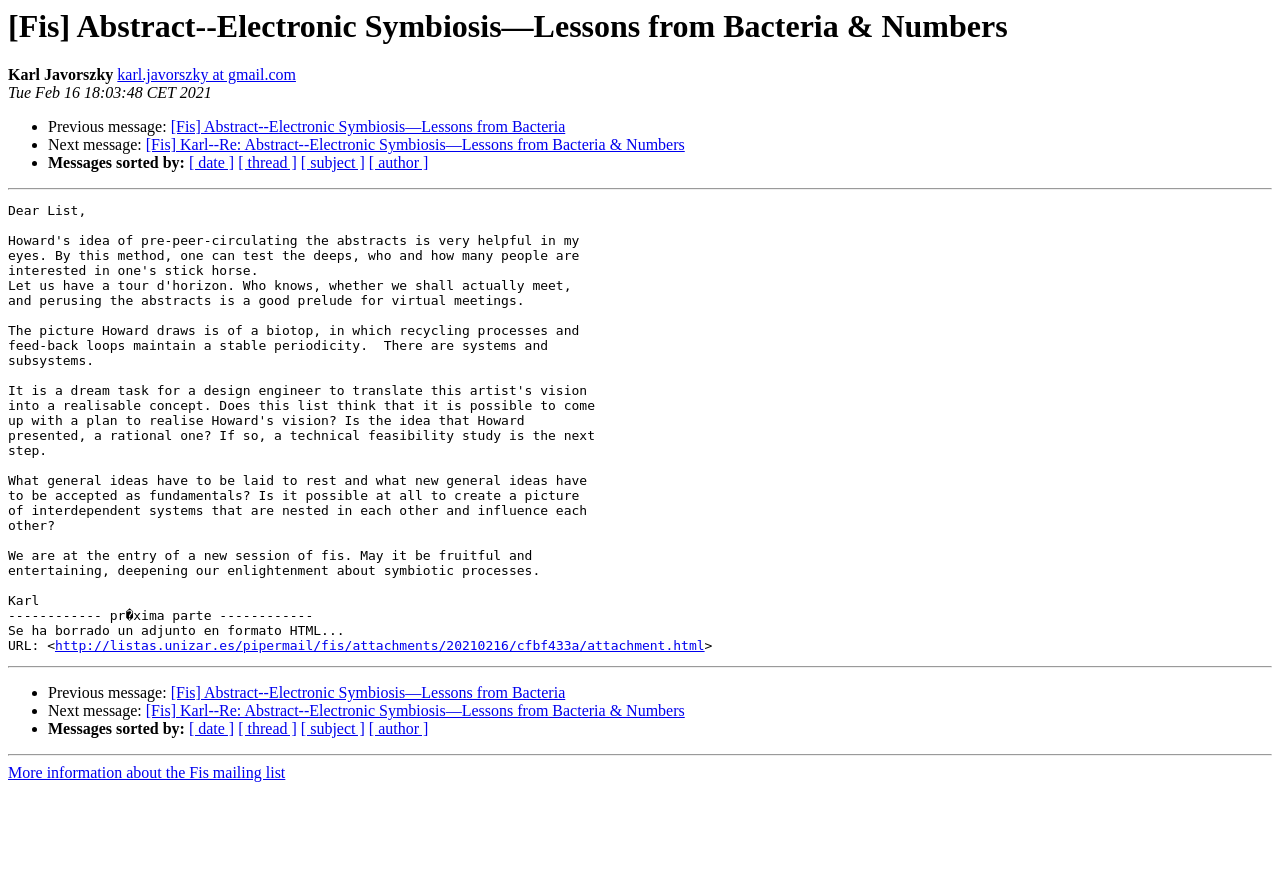Identify and provide the bounding box for the element described by: "http://listas.unizar.es/pipermail/fis/attachments/20210216/cfbf433a/attachment.html".

[0.043, 0.731, 0.55, 0.748]